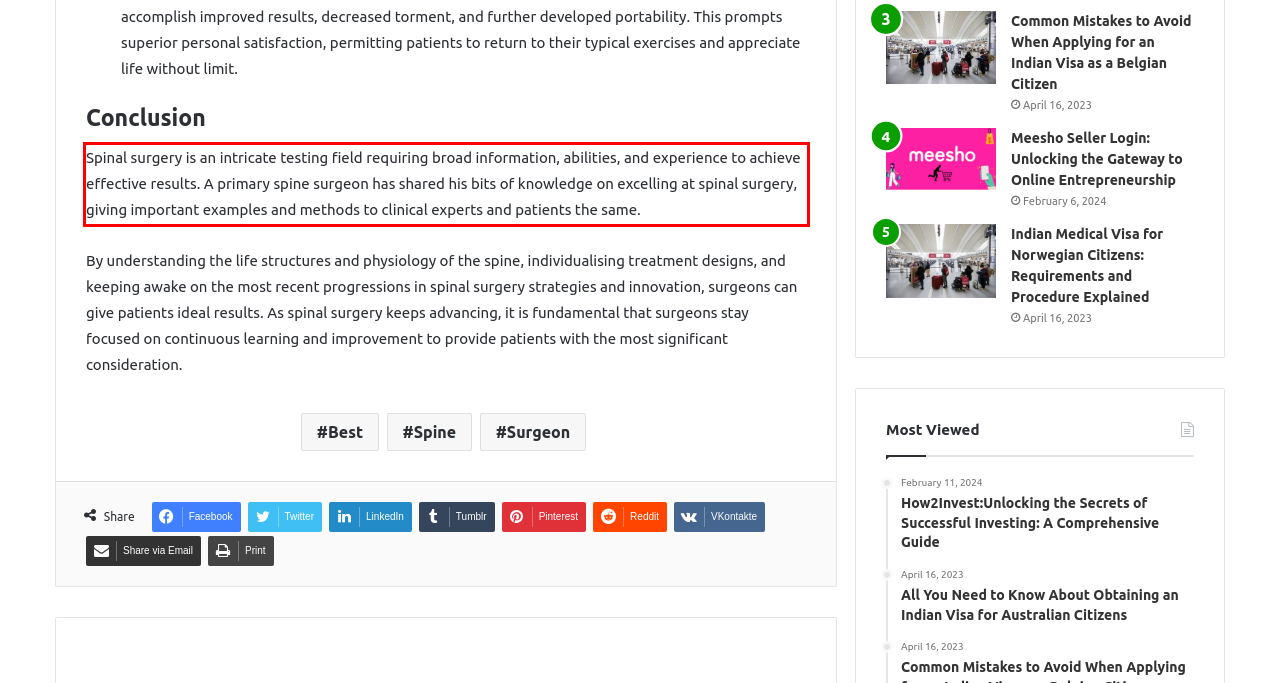Look at the screenshot of the webpage, locate the red rectangle bounding box, and generate the text content that it contains.

Spinal surgery is an intricate testing field requiring broad information, abilities, and experience to achieve effective results. A primary spine surgeon has shared his bits of knowledge on excelling at spinal surgery, giving important examples and methods to clinical experts and patients the same.